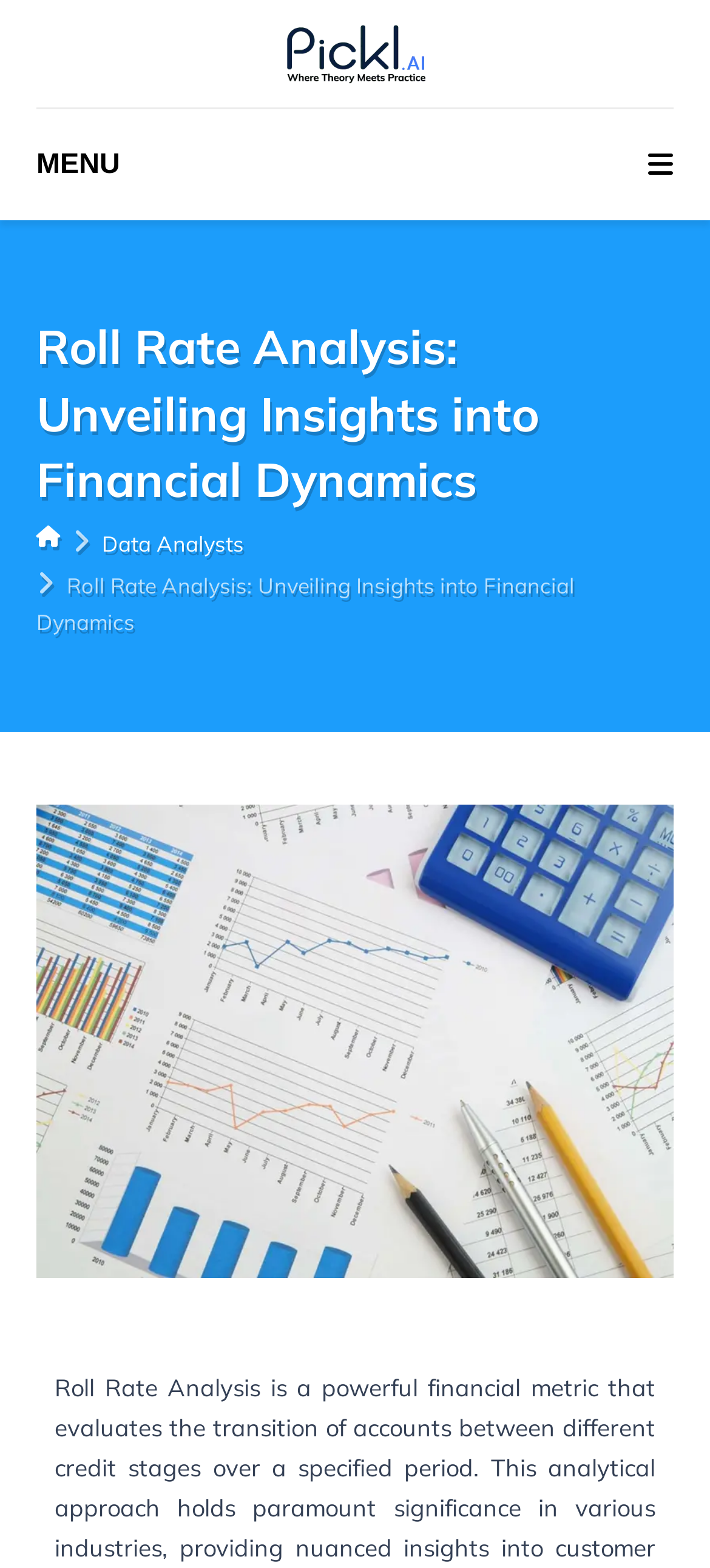Answer briefly with one word or phrase:
What is the name of the company?

Pickl.AI